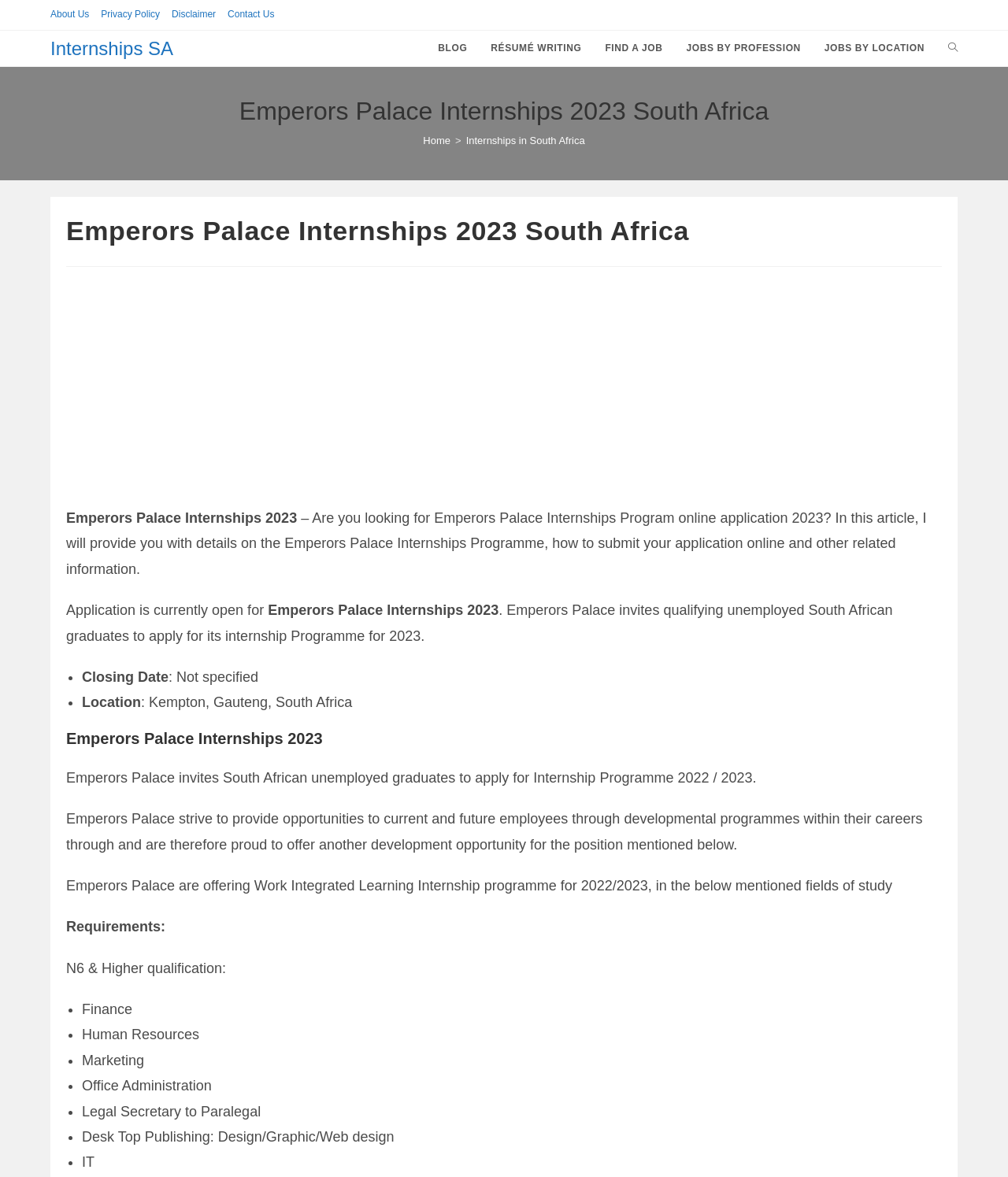Give a detailed explanation of the elements present on the webpage.

The webpage is about Emperors Palace Internships 2023 in South Africa. At the top, there are five links: "About Us", "Privacy Policy", "Disclaimer", "Contact Us", and "Internships SA". Below these links, there is a layout table with several links, including "BLOG", "RÉSUMÉ WRITING", "FIND A JOB", "JOBS BY PROFESSION", "JOBS BY LOCATION", and "TOGGLE WEBSITE SEARCH".

The main content of the webpage is divided into several sections. The first section has a heading "Emperors Palace Internships 2023 South Africa" and a brief introduction to the internship program. Below this, there is an advertisement iframe.

The next section provides details about the internship program, including the application process and requirements. There are several paragraphs of text explaining the program, followed by a list of fields of study for which the internship is available, including Finance, Human Resources, Marketing, Office Administration, Legal Secretary to Paralegal, Desk Top Publishing, and IT.

Throughout the webpage, there are several static text elements and list markers, which are used to format the content and make it easier to read. There are no images on the page, aside from the advertisement iframe.